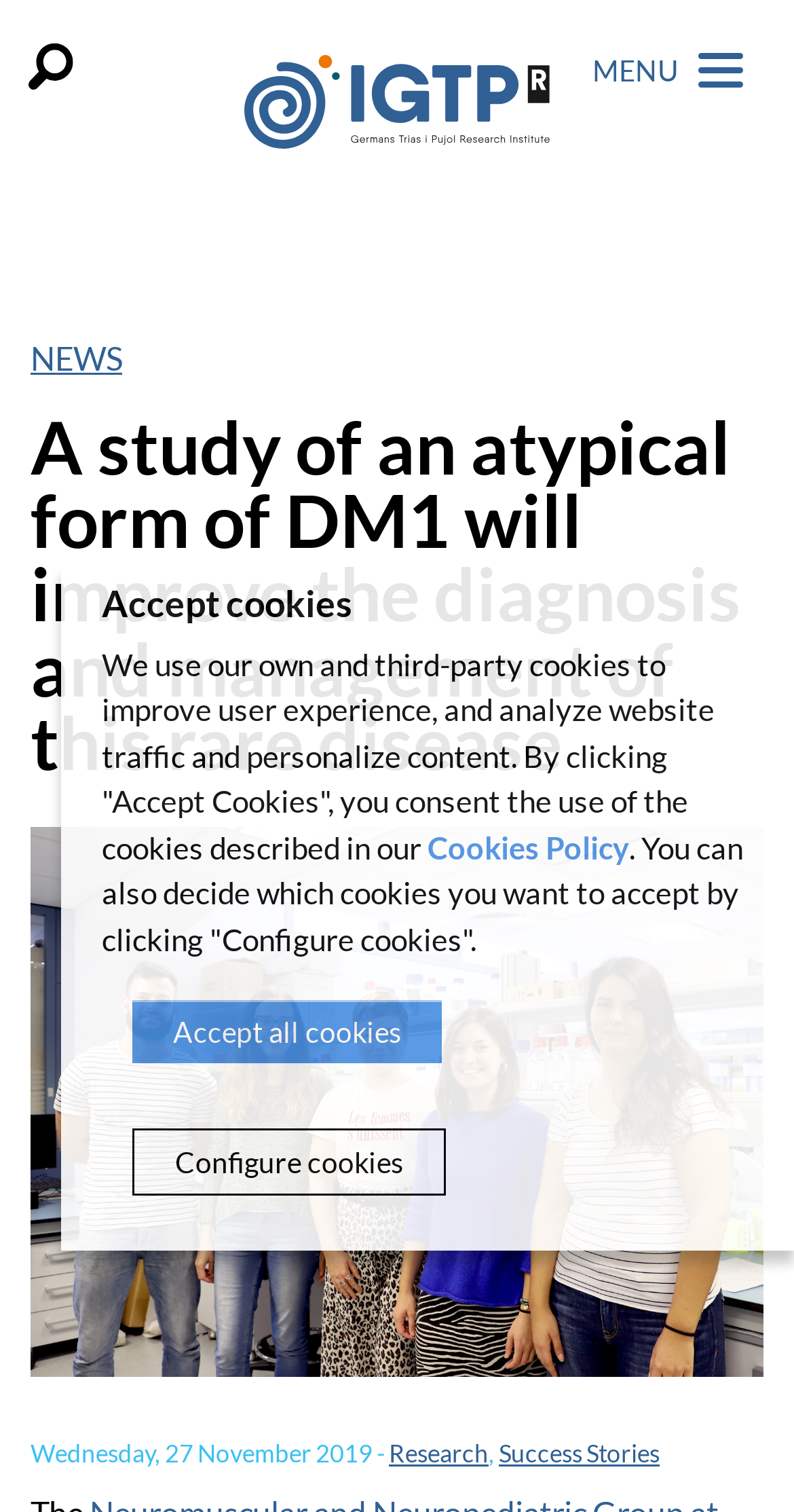Provide a one-word or one-phrase answer to the question:
What is the date of the news article?

Wednesday, 27 November 2019